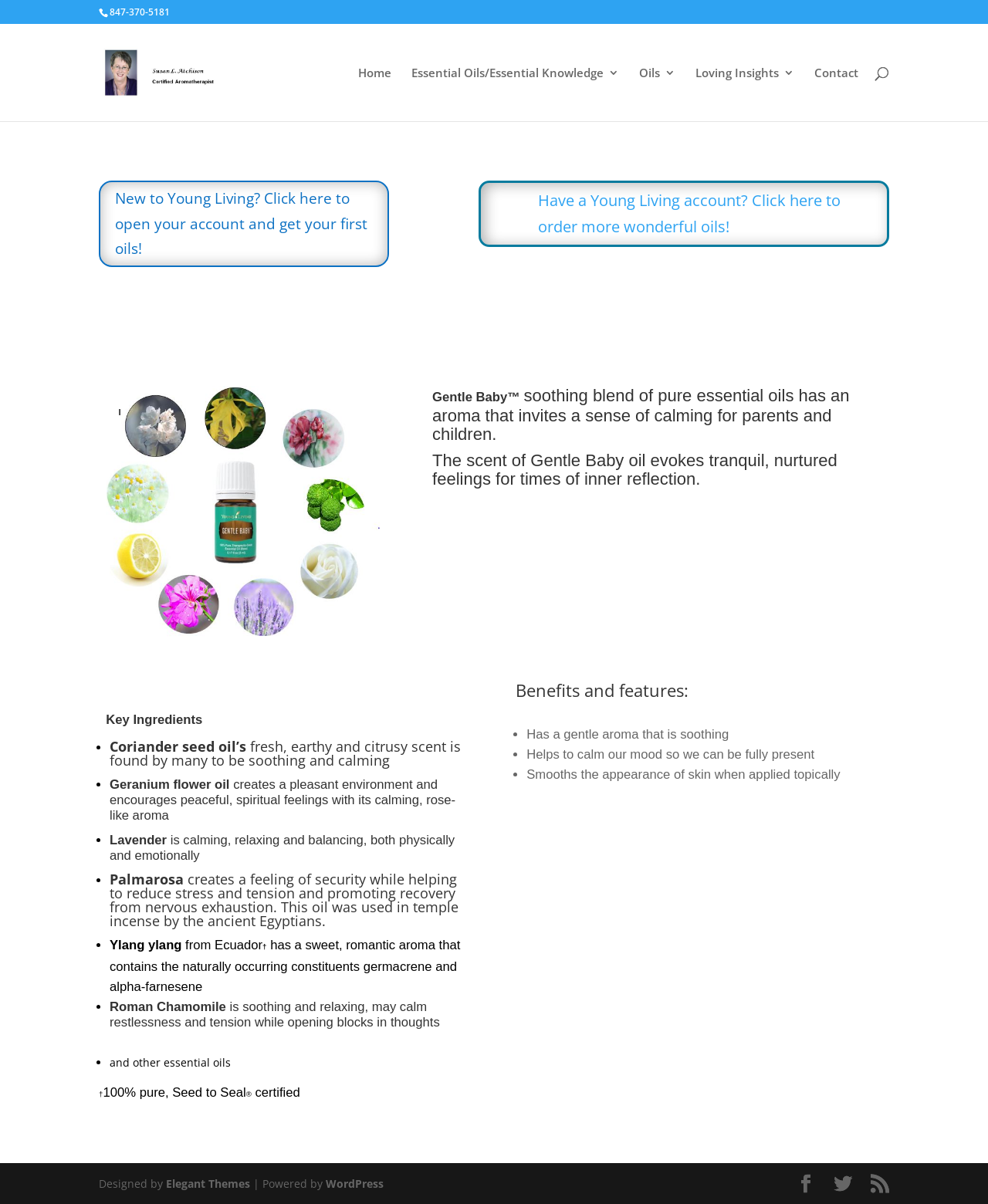Locate the bounding box coordinates of the clickable area needed to fulfill the instruction: "Search for oils".

[0.157, 0.02, 0.877, 0.021]